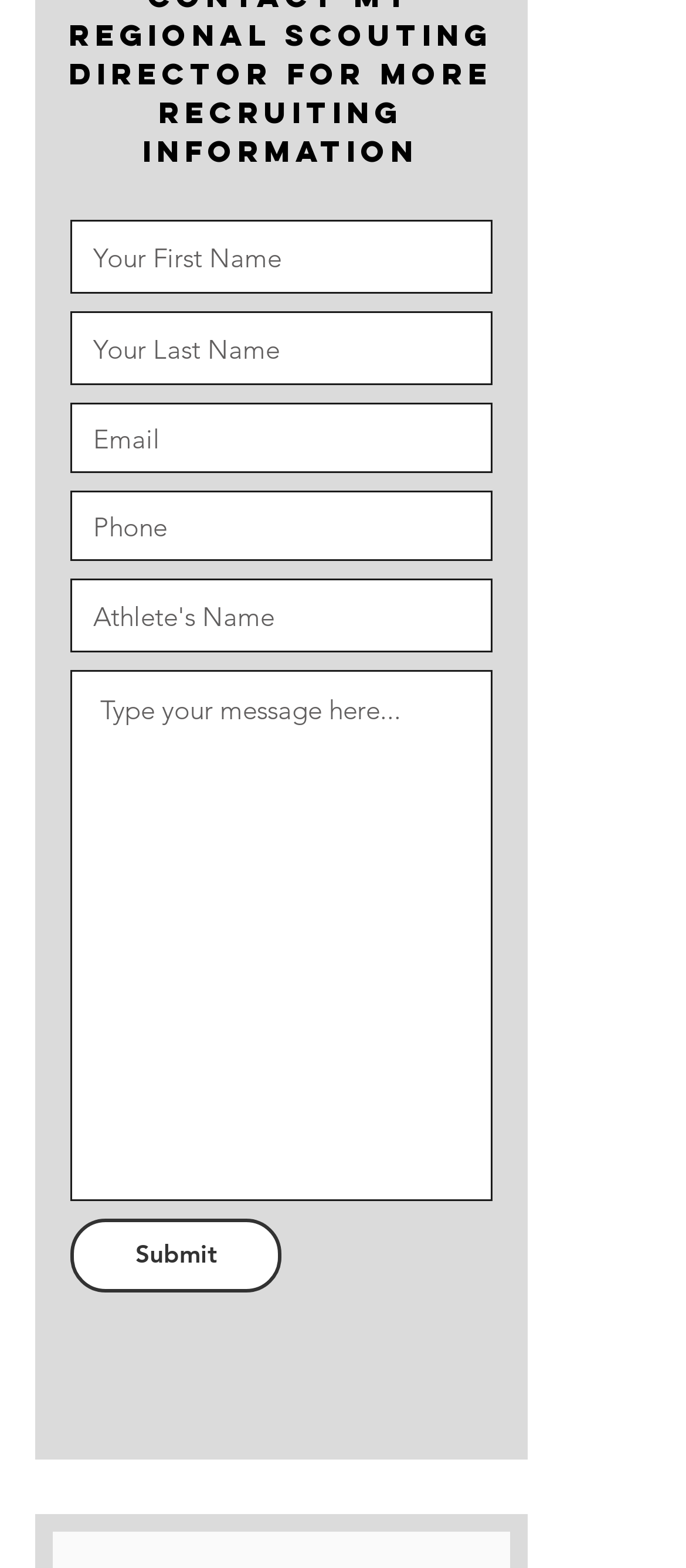Provide a short, one-word or phrase answer to the question below:
Is the 'Phone' field required?

No